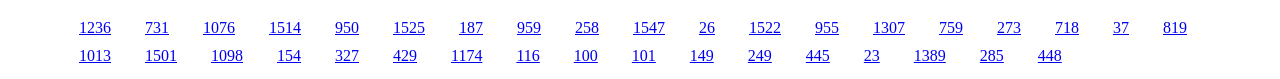What is the horizontal position of the link '1525'?
Kindly answer the question with as much detail as you can.

Comparing the x1 and x2 coordinates of the link '1525' with other links, I can see that its x1 value is around 0.307, which is roughly in the middle of the page.